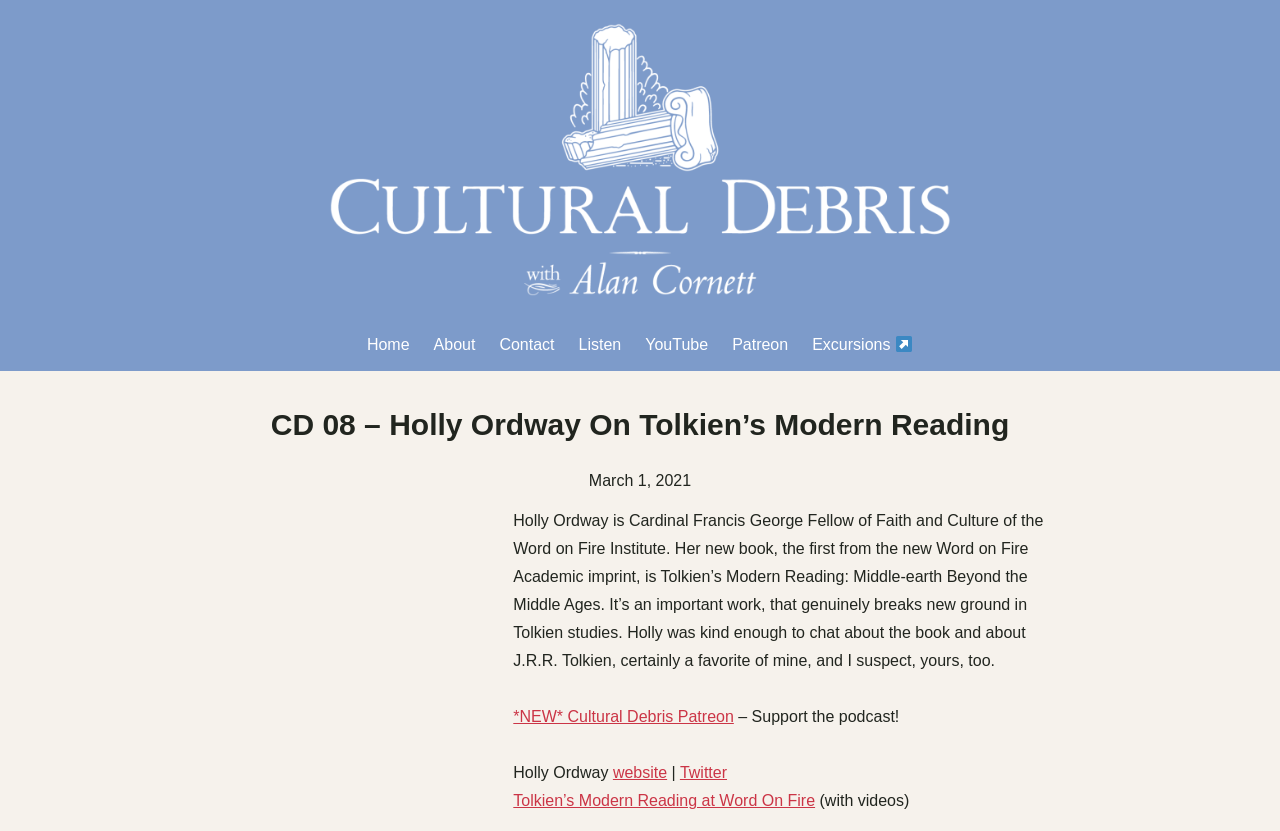Please identify the coordinates of the bounding box for the clickable region that will accomplish this instruction: "Support the podcast on Patreon".

[0.401, 0.852, 0.573, 0.873]